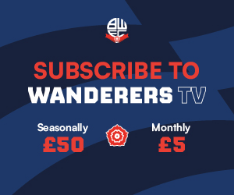Please provide a brief answer to the following inquiry using a single word or phrase:
What is the color of the logo in the upper section?

Navy blue